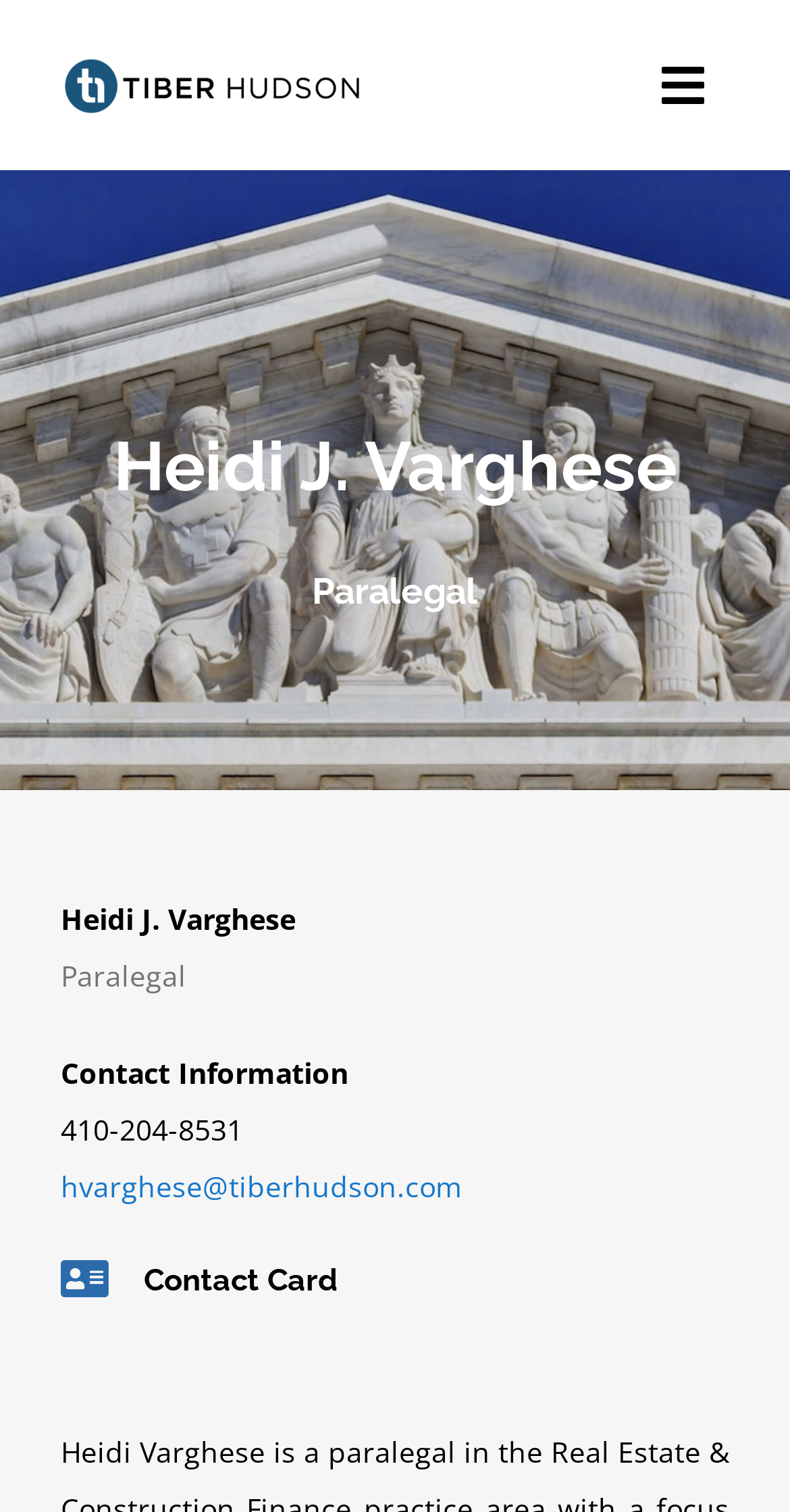Please identify the bounding box coordinates for the region that you need to click to follow this instruction: "Toggle the navigation menu".

[0.782, 0.024, 0.946, 0.088]